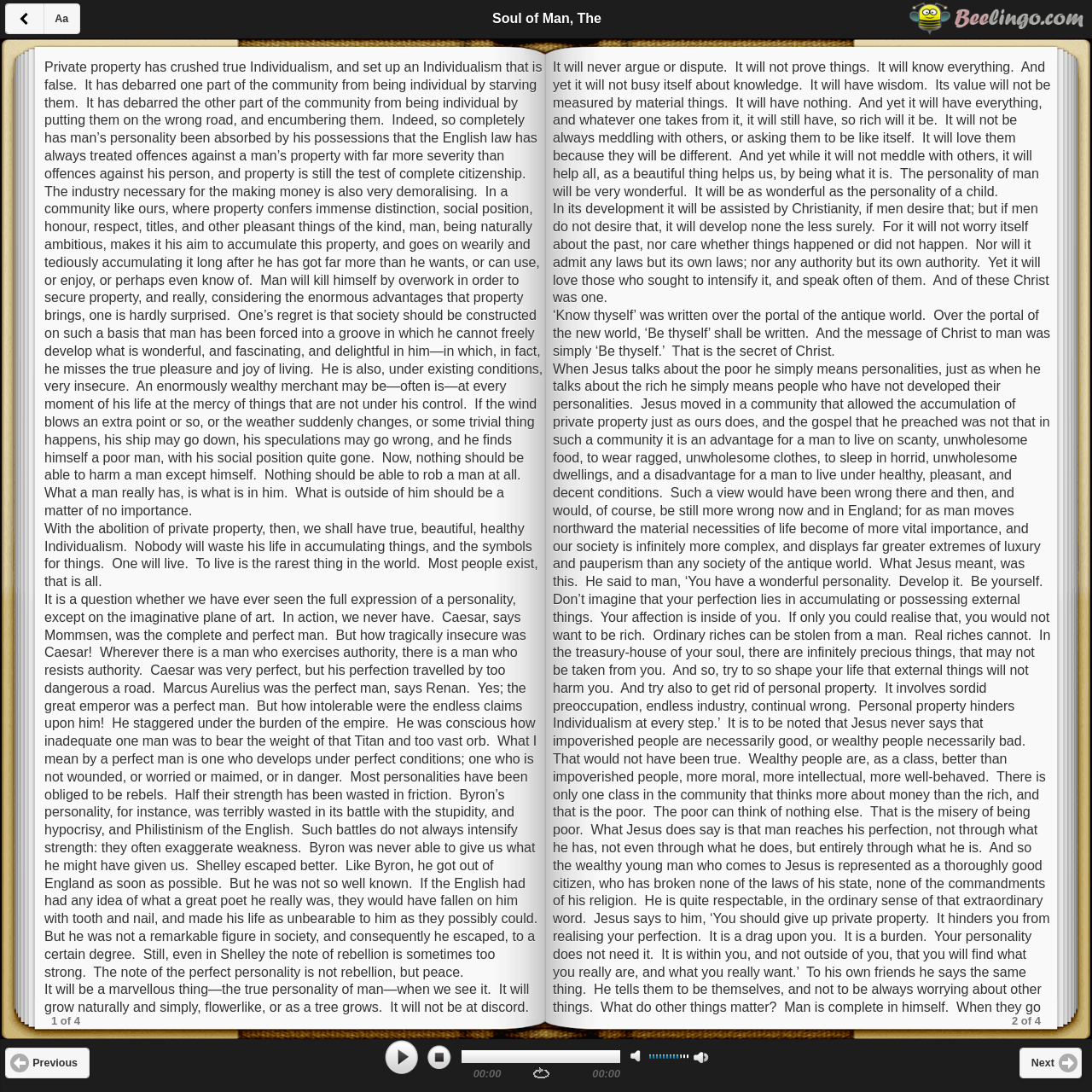Answer in one word or a short phrase: 
What is the current time of the audio player?

00:00